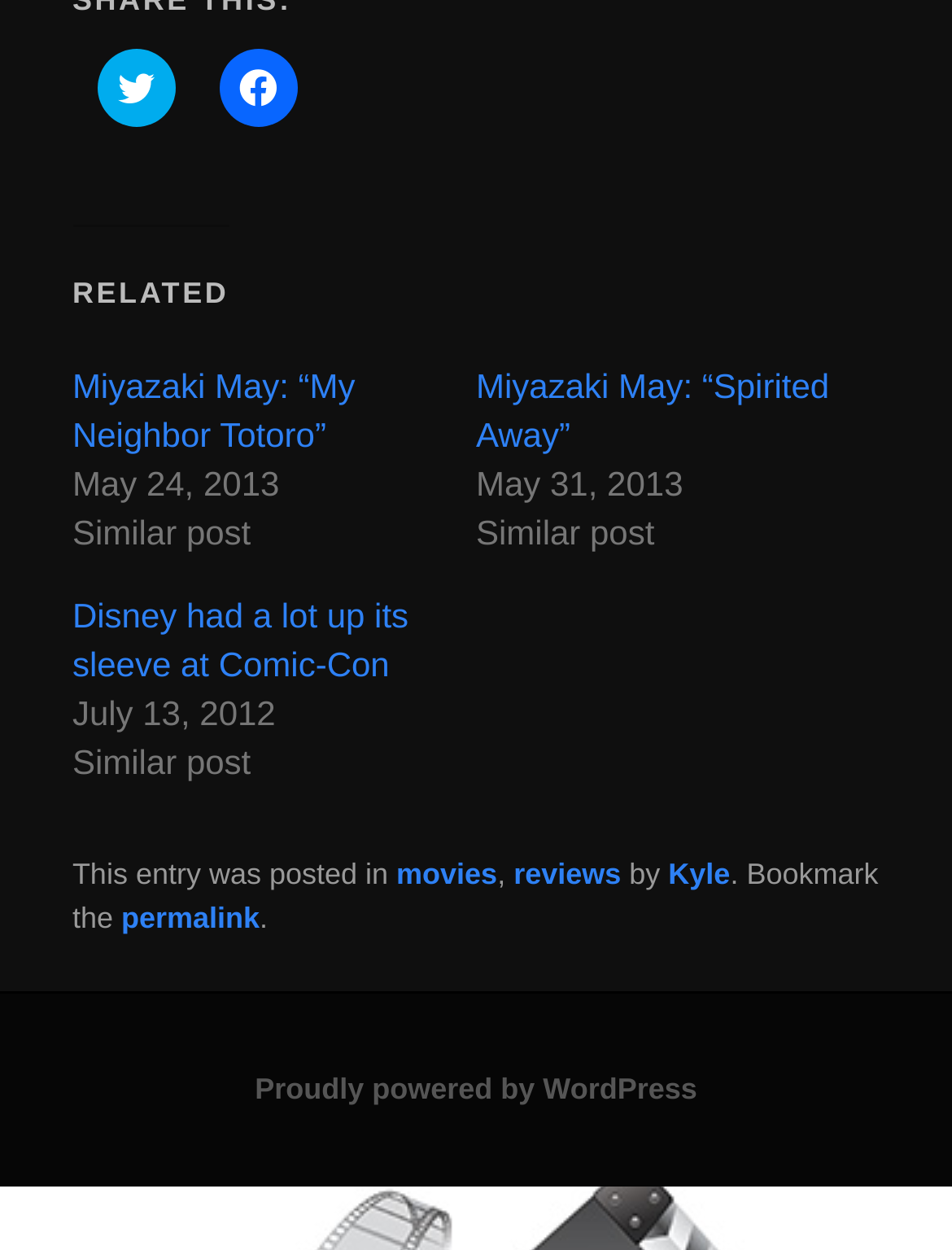Identify and provide the bounding box coordinates of the UI element described: "Contact Us". The coordinates should be formatted as [left, top, right, bottom], with each number being a float between 0 and 1.

None